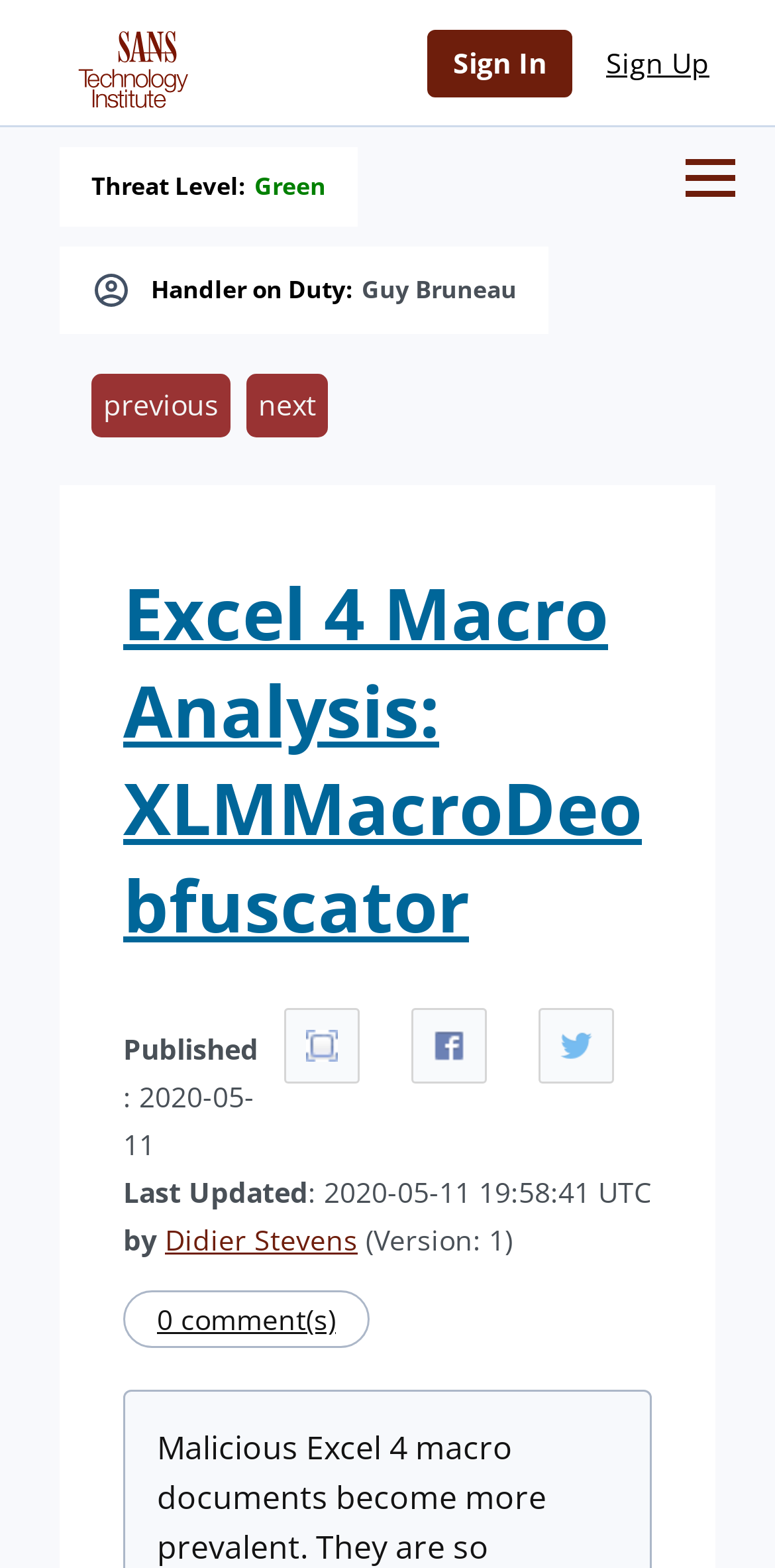Determine the bounding box coordinates (top-left x, top-left y, bottom-right x, bottom-right y) of the UI element described in the following text: title="Share on Twitter"

[0.695, 0.643, 0.792, 0.691]